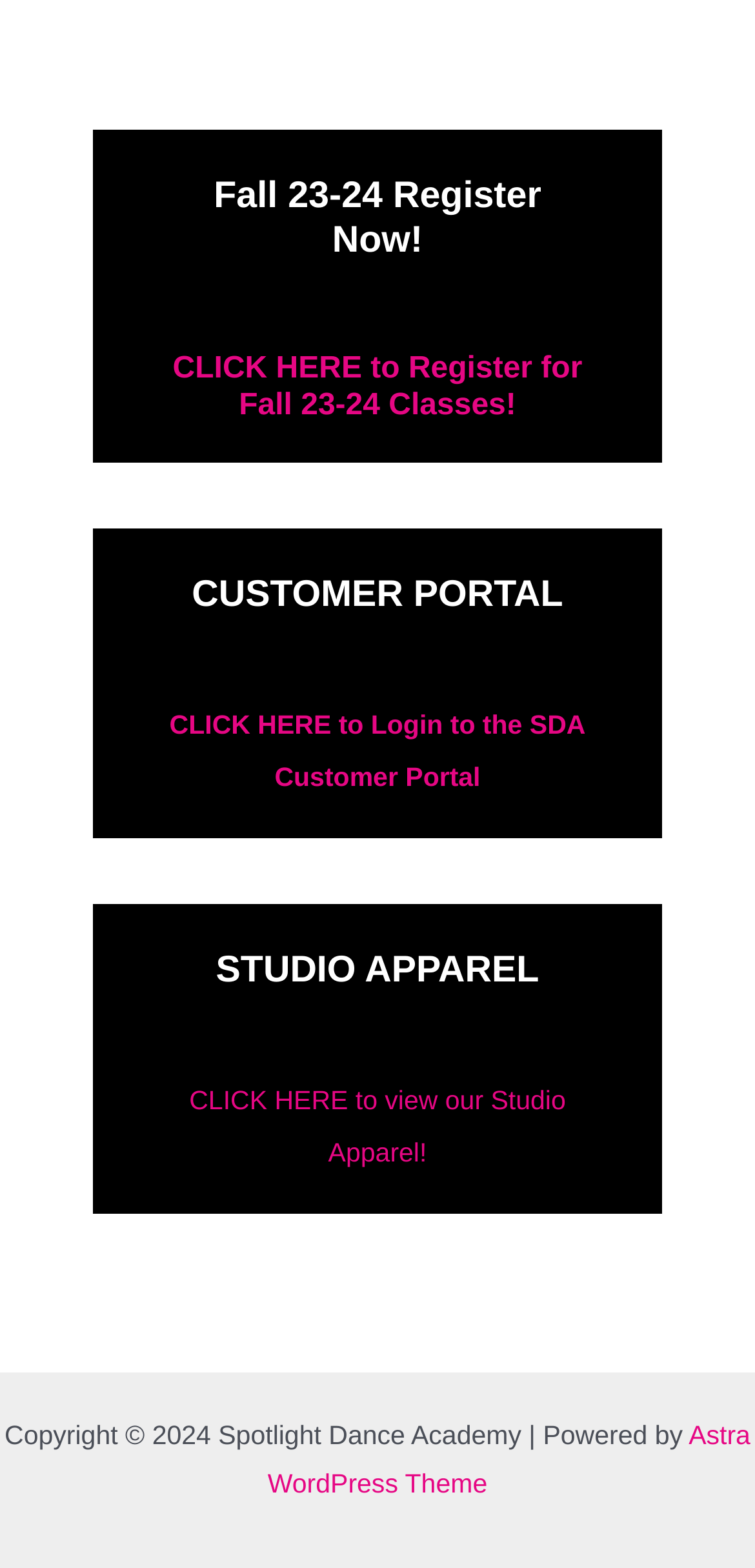Use a single word or phrase to answer the question:
What is the theme of the website?

Dance Academy